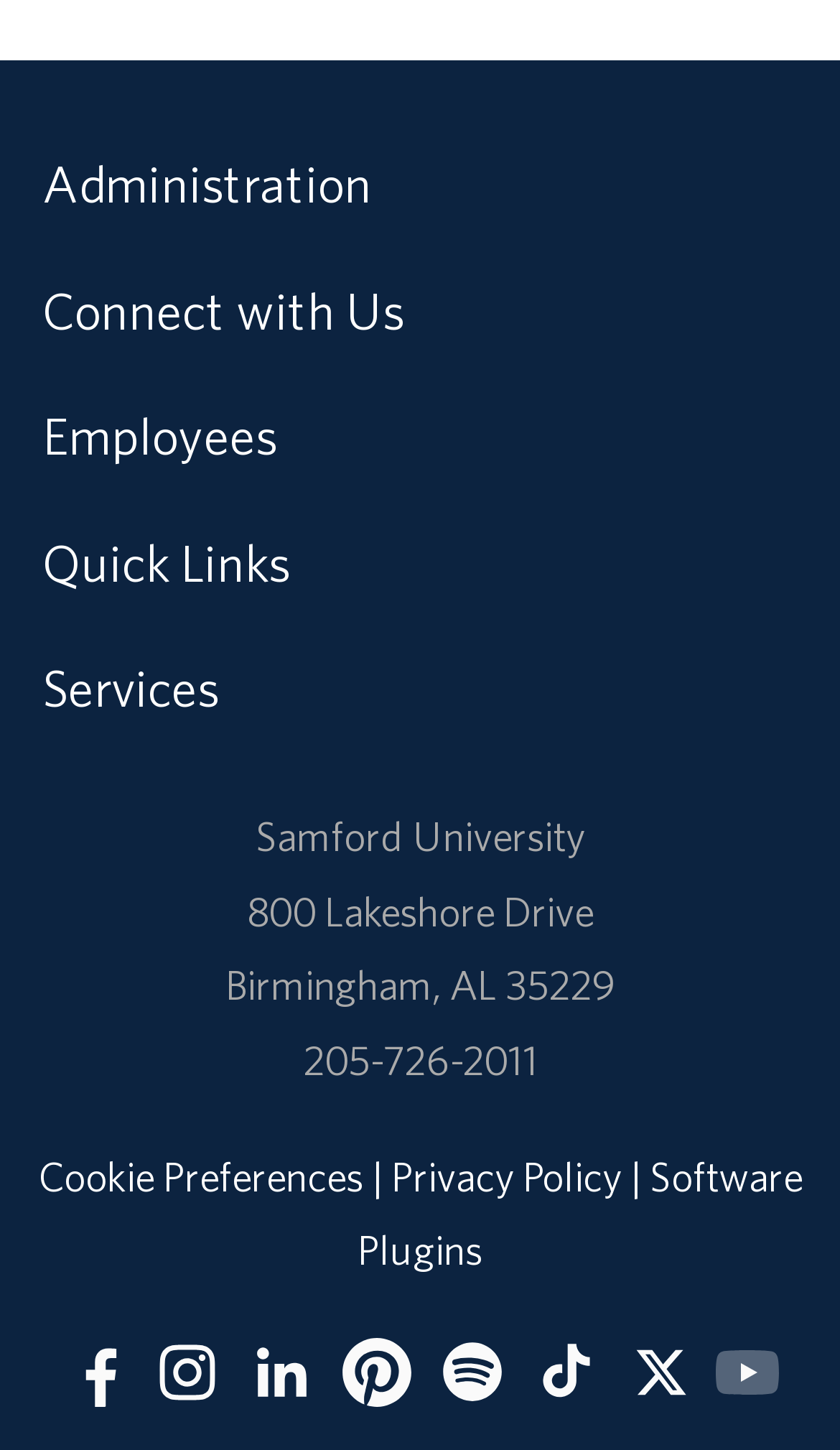Provide the bounding box coordinates for the area that should be clicked to complete the instruction: "View Cookie Preferences".

[0.045, 0.795, 0.432, 0.827]